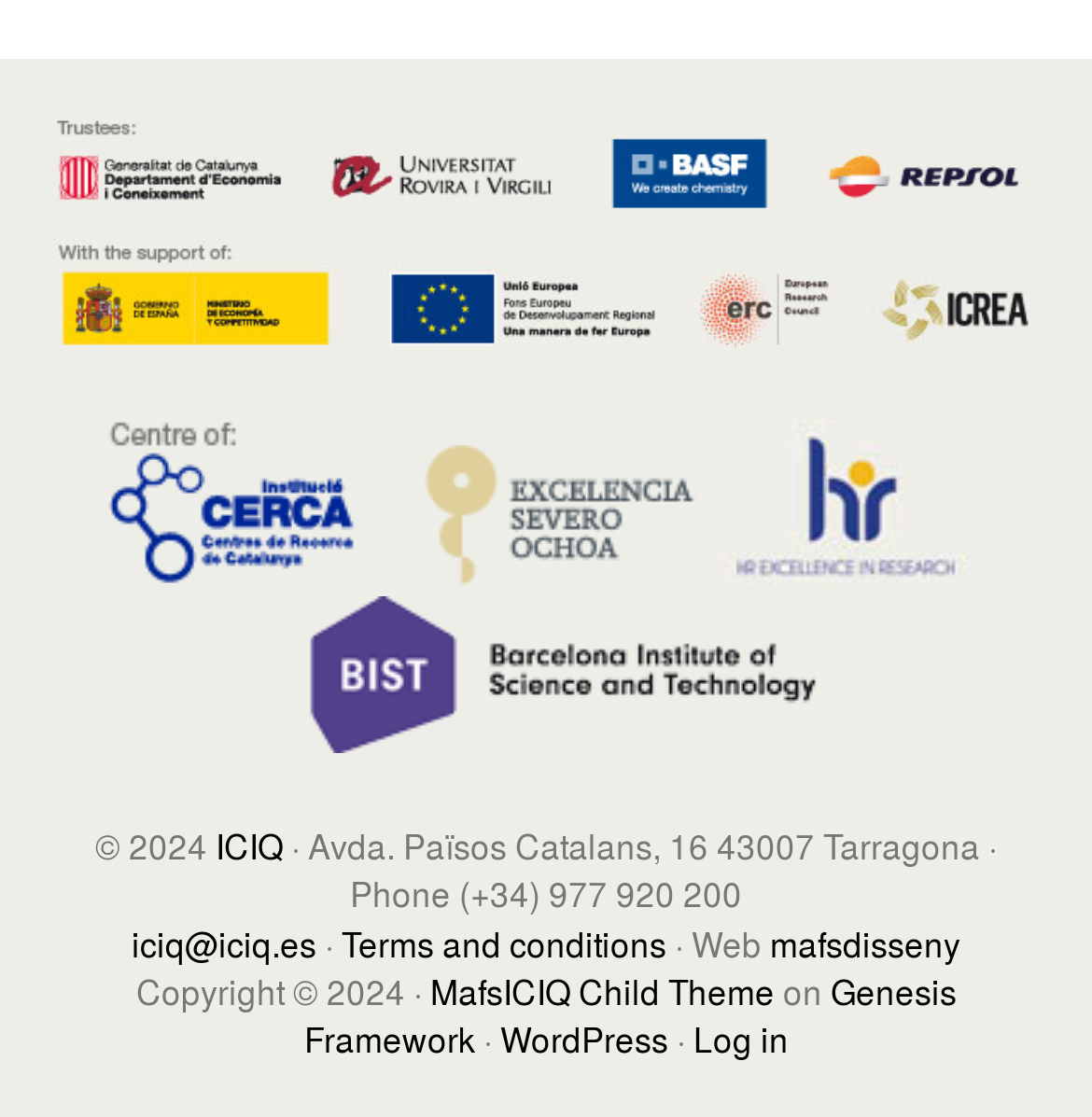Please identify the bounding box coordinates of where to click in order to follow the instruction: "Send an email to iciq@iciq.es".

[0.121, 0.821, 0.29, 0.866]